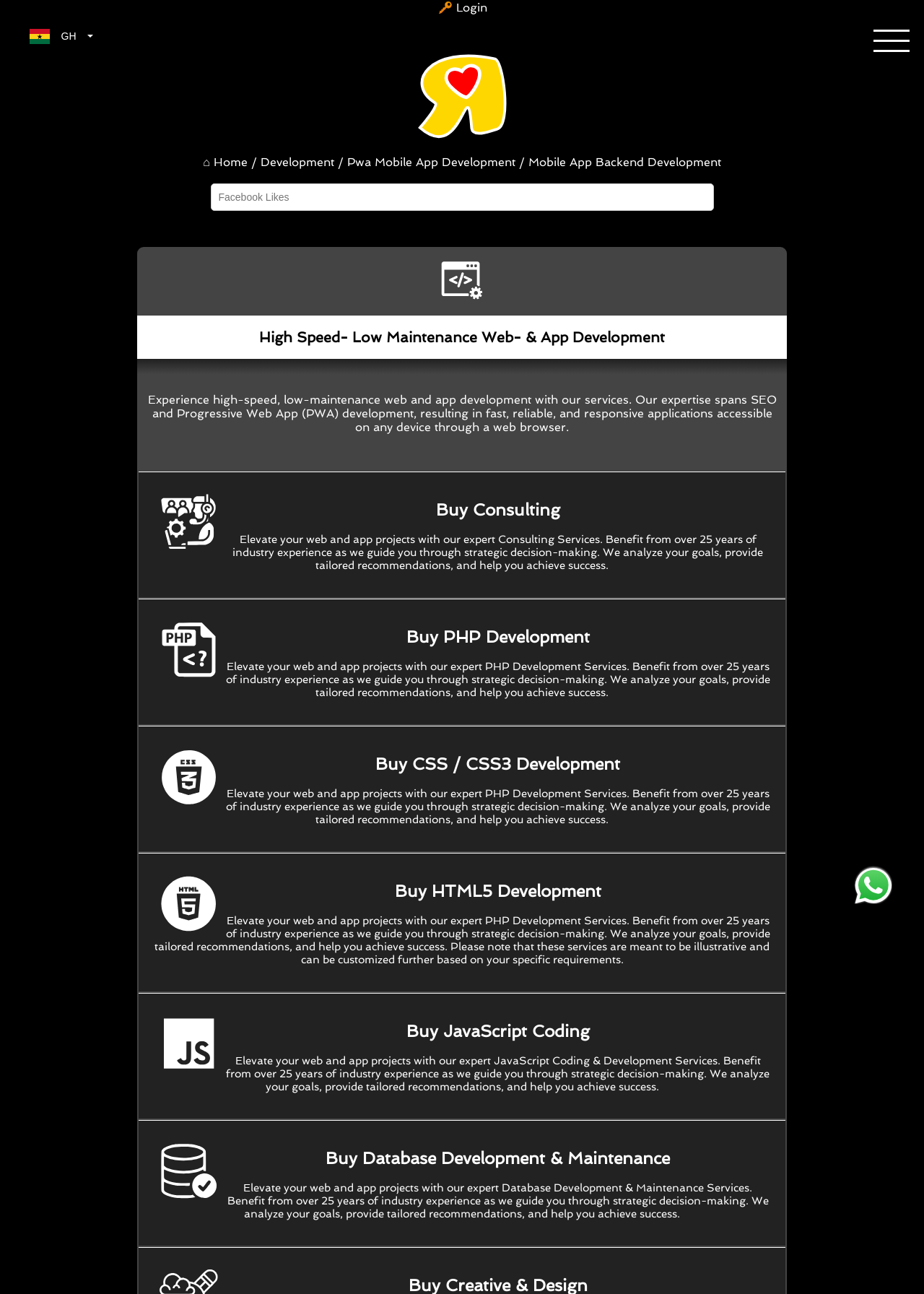What is the country flag displayed on the webpage?
Answer with a single word or short phrase according to what you see in the image.

Ghana Flag